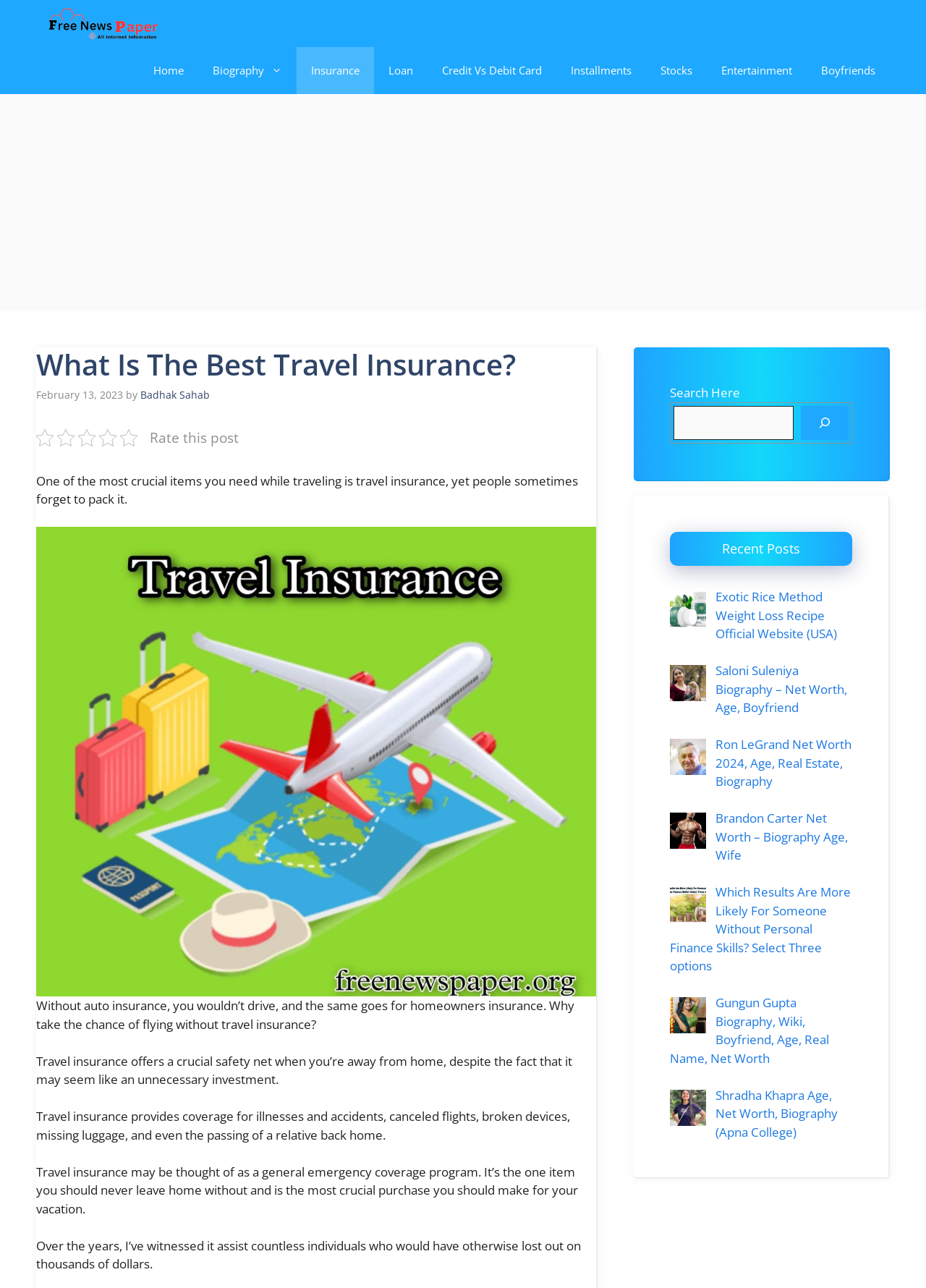Refer to the image and answer the question with as much detail as possible: What is the topic of the article?

I determined the topic of the article by reading the heading 'What Is The Best Travel Insurance?' and the subsequent paragraphs that discuss the importance of travel insurance.